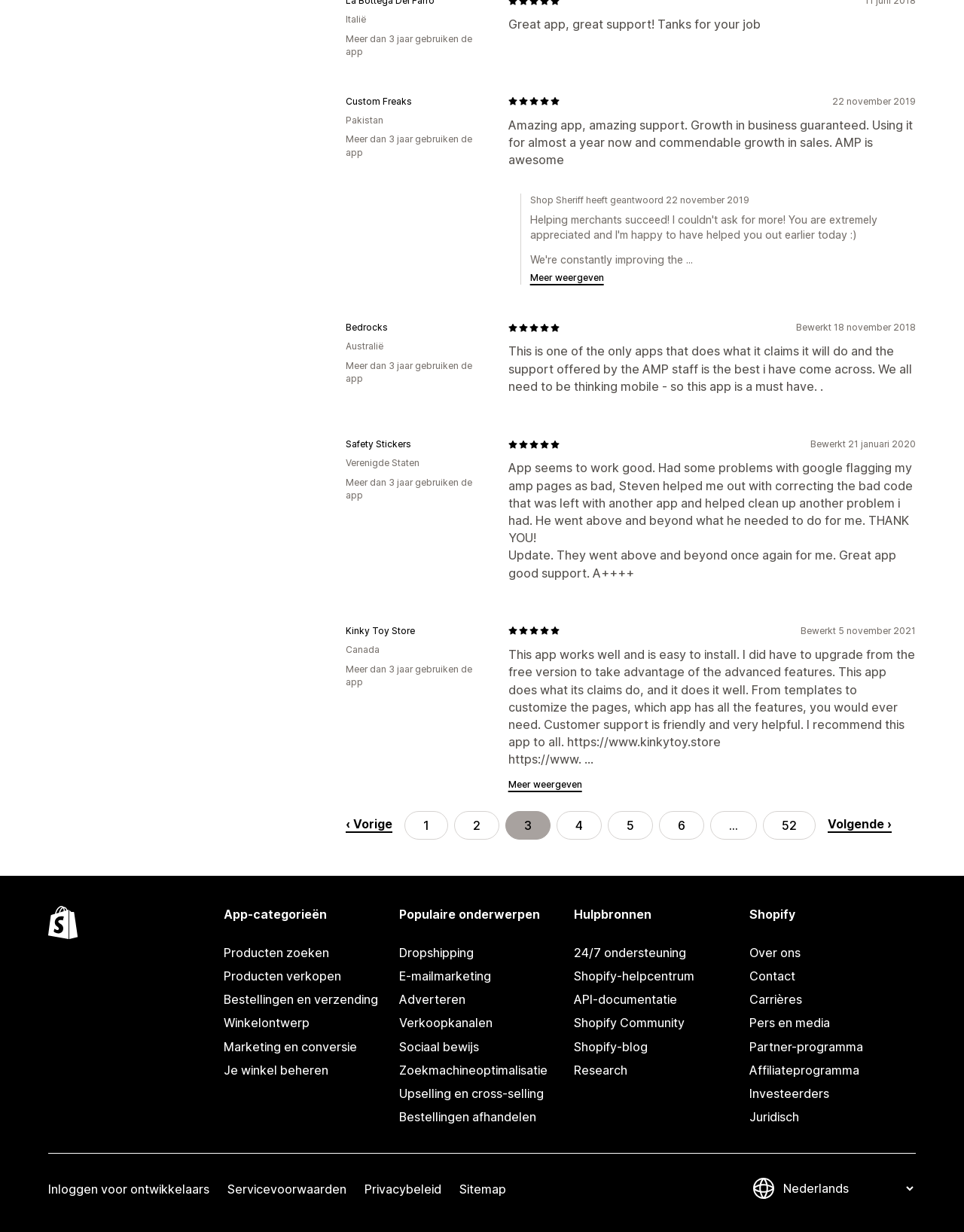Identify the bounding box coordinates of the area that should be clicked in order to complete the given instruction: "Click the 'Meer weergeven' button". The bounding box coordinates should be four float numbers between 0 and 1, i.e., [left, top, right, bottom].

[0.55, 0.222, 0.626, 0.229]